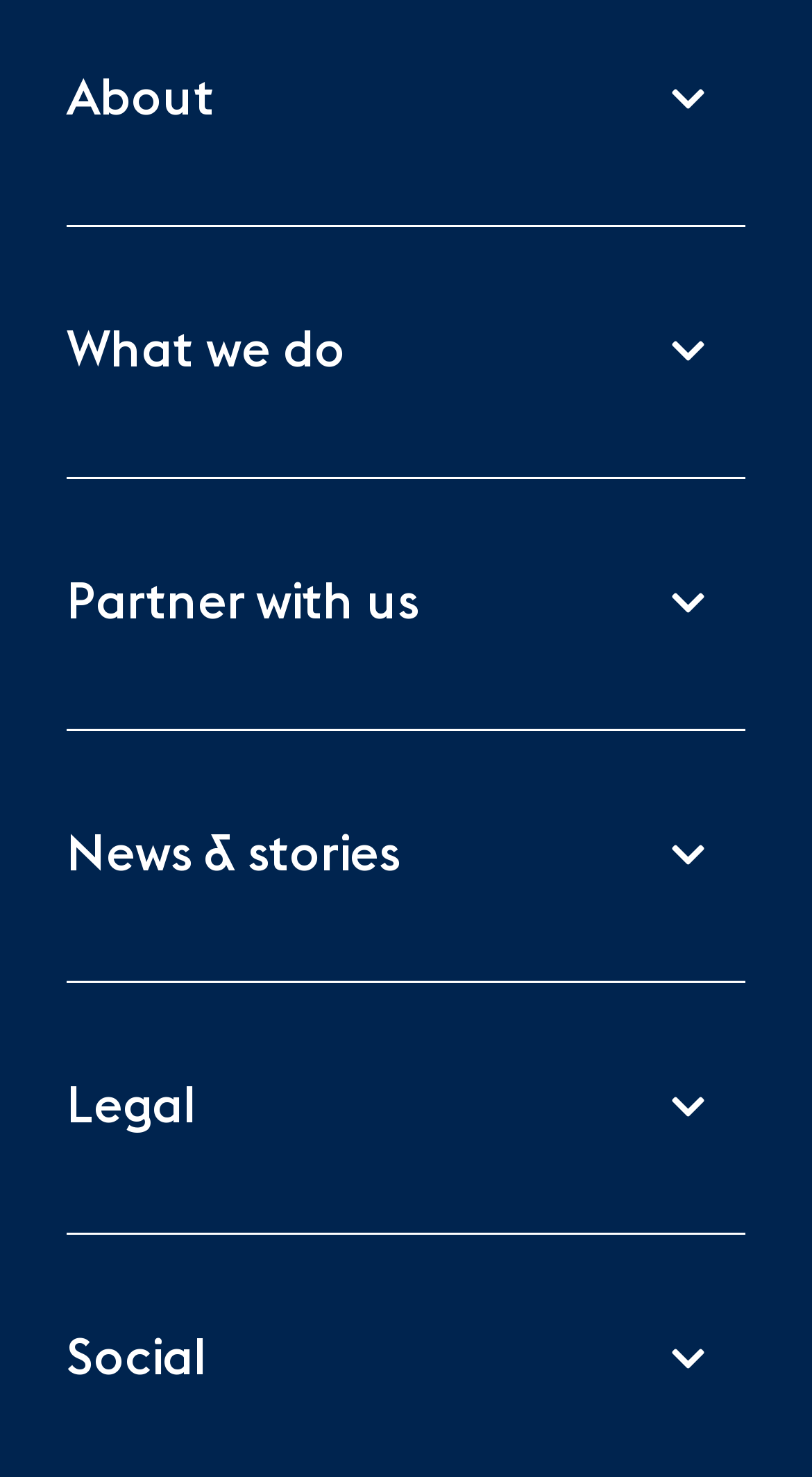What is the first section on the webpage?
Examine the screenshot and reply with a single word or phrase.

About